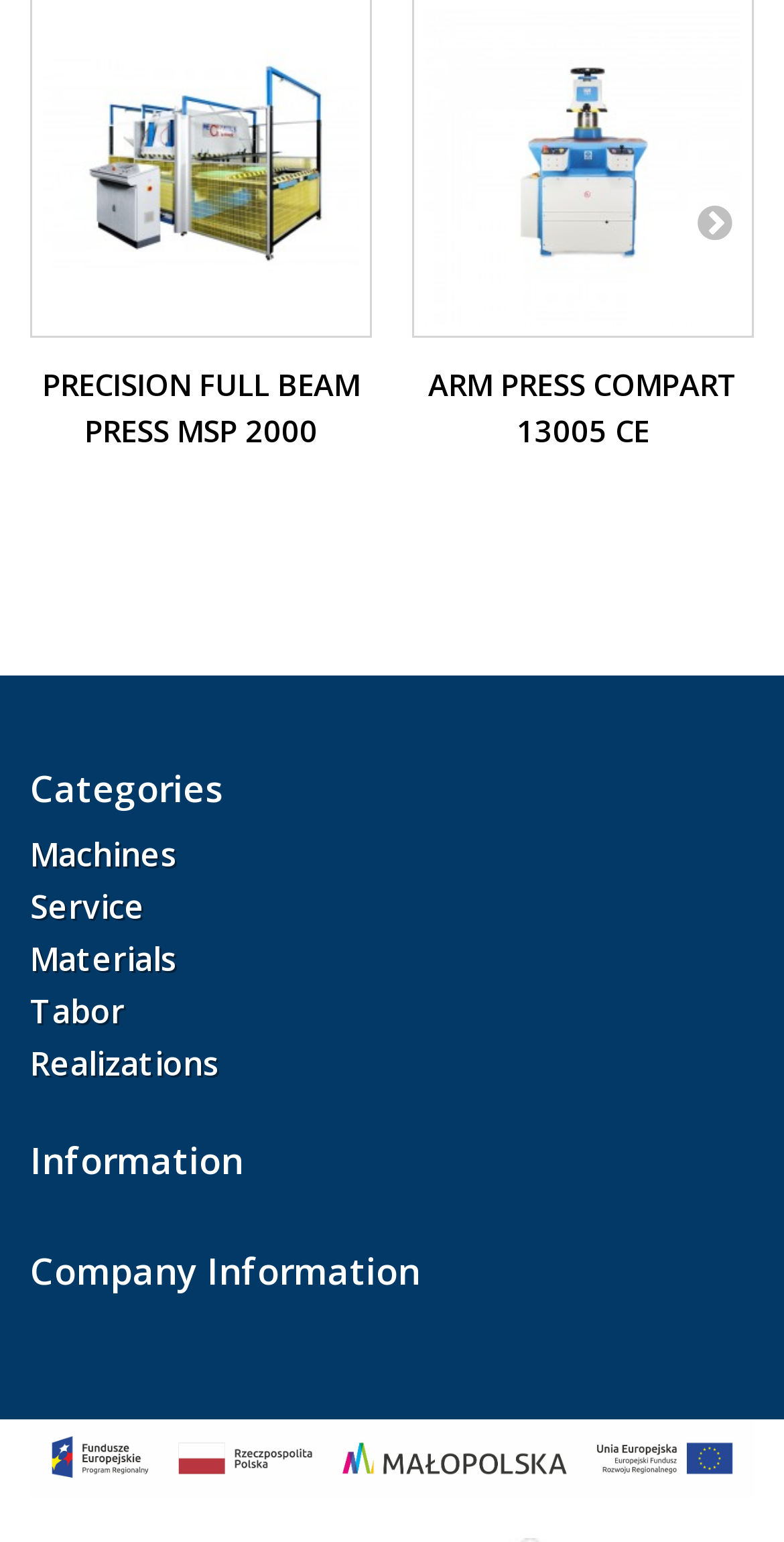Please identify the bounding box coordinates of where to click in order to follow the instruction: "Browse Machines category".

[0.038, 0.54, 0.226, 0.569]